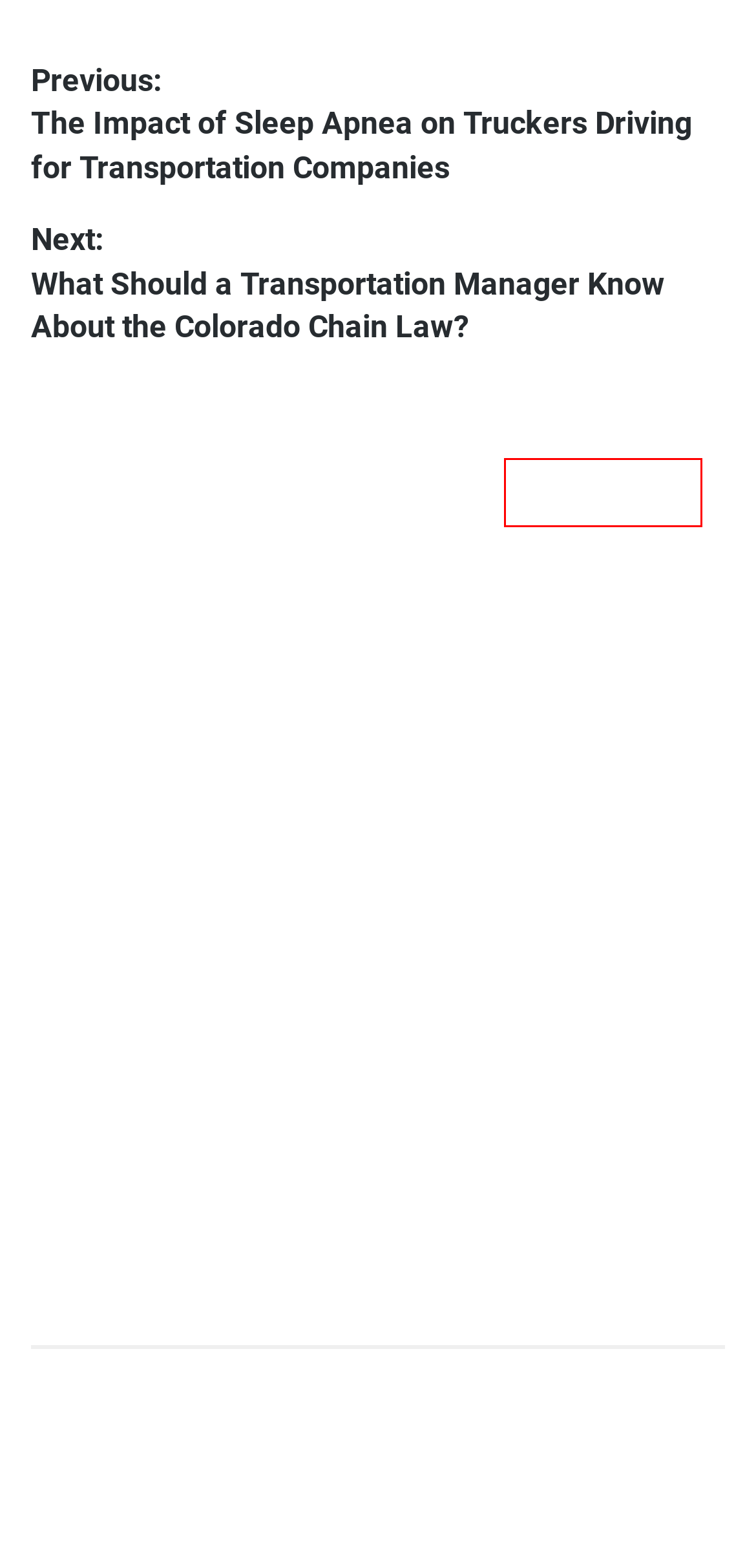You are provided with a screenshot of a webpage that has a red bounding box highlighting a UI element. Choose the most accurate webpage description that matches the new webpage after clicking the highlighted element. Here are your choices:
A. DD&S Express - Specialized Trucking Services
B. NHH Services, LLC - Specialized & Flatbed Trucking Company
C. What Should a Transportation Manager Know About the Colorado Chain Law?
D. Freight | CR Transport | United States
E. TII - Aetna Freight Lines
F. Home - Diamond Transportation System, Inc.
G. Freight Transportation Company - Bridgeway
H. 100% Owner-Operator Company - Medallion Transport & Logistics

D